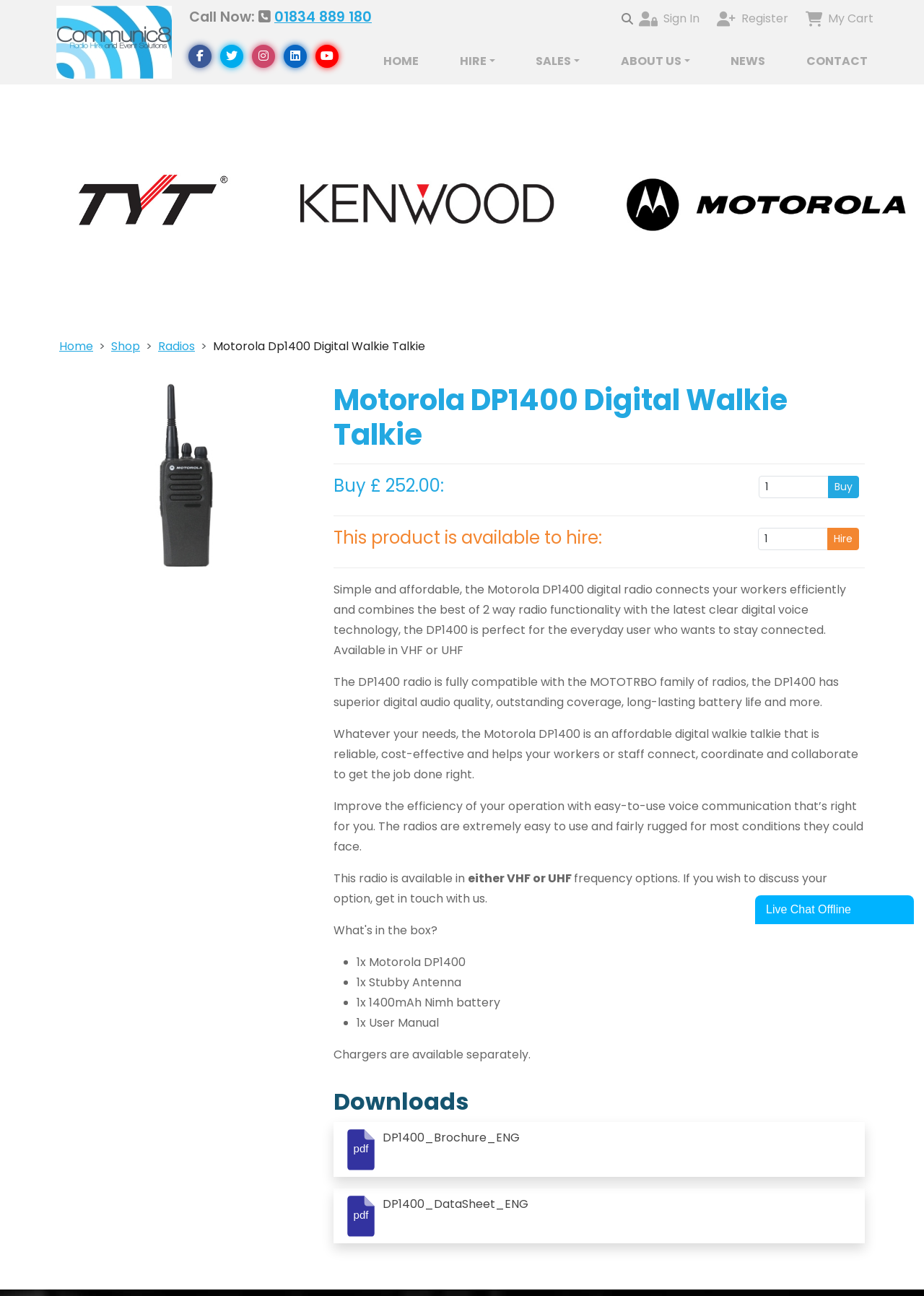Determine the bounding box coordinates for the clickable element to execute this instruction: "Buy the Motorola DP1400 digital walkie talkie". Provide the coordinates as four float numbers between 0 and 1, i.e., [left, top, right, bottom].

[0.896, 0.367, 0.93, 0.385]